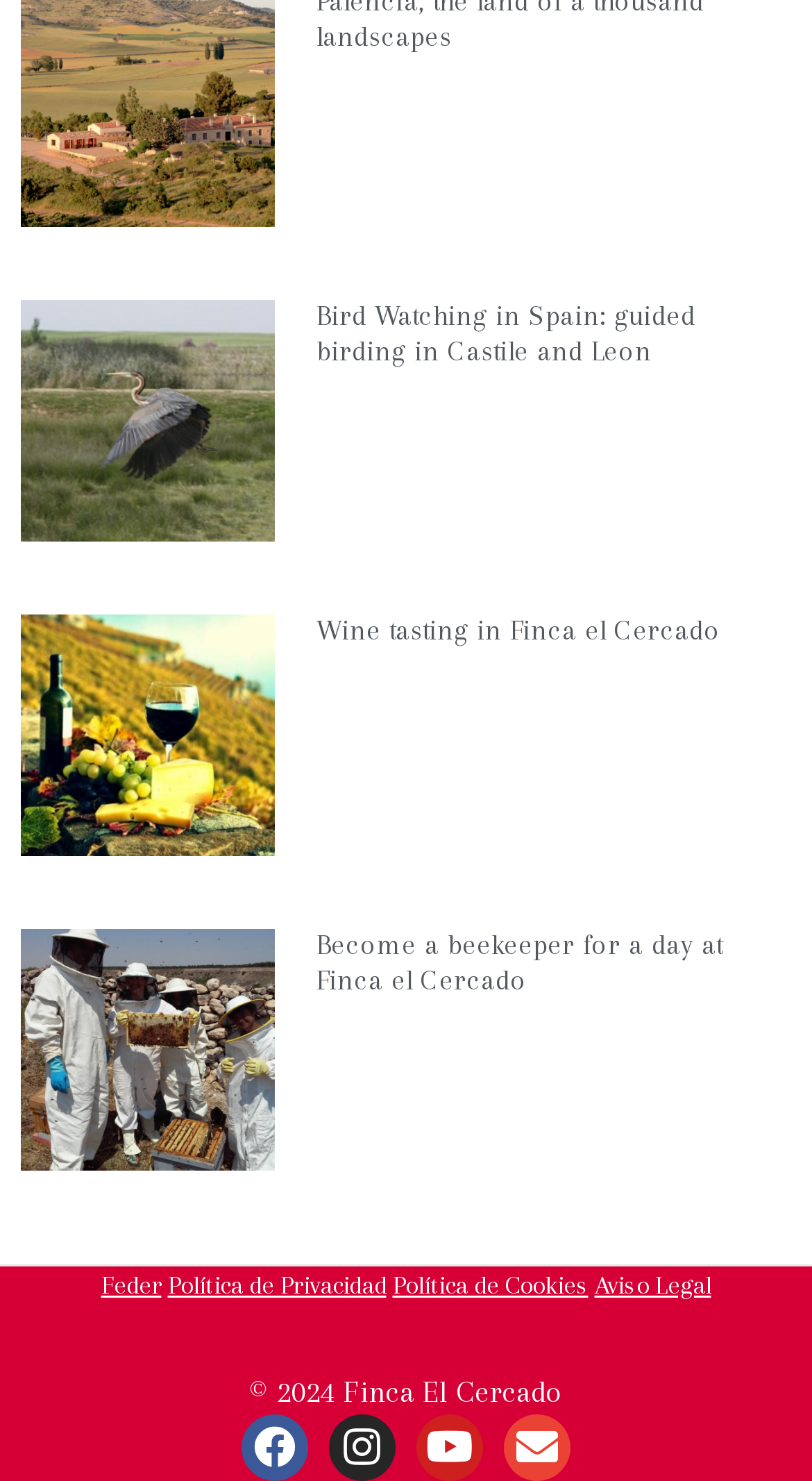Locate the bounding box coordinates of the segment that needs to be clicked to meet this instruction: "Click on the link to learn about bird watching in Spain".

[0.39, 0.202, 0.857, 0.247]